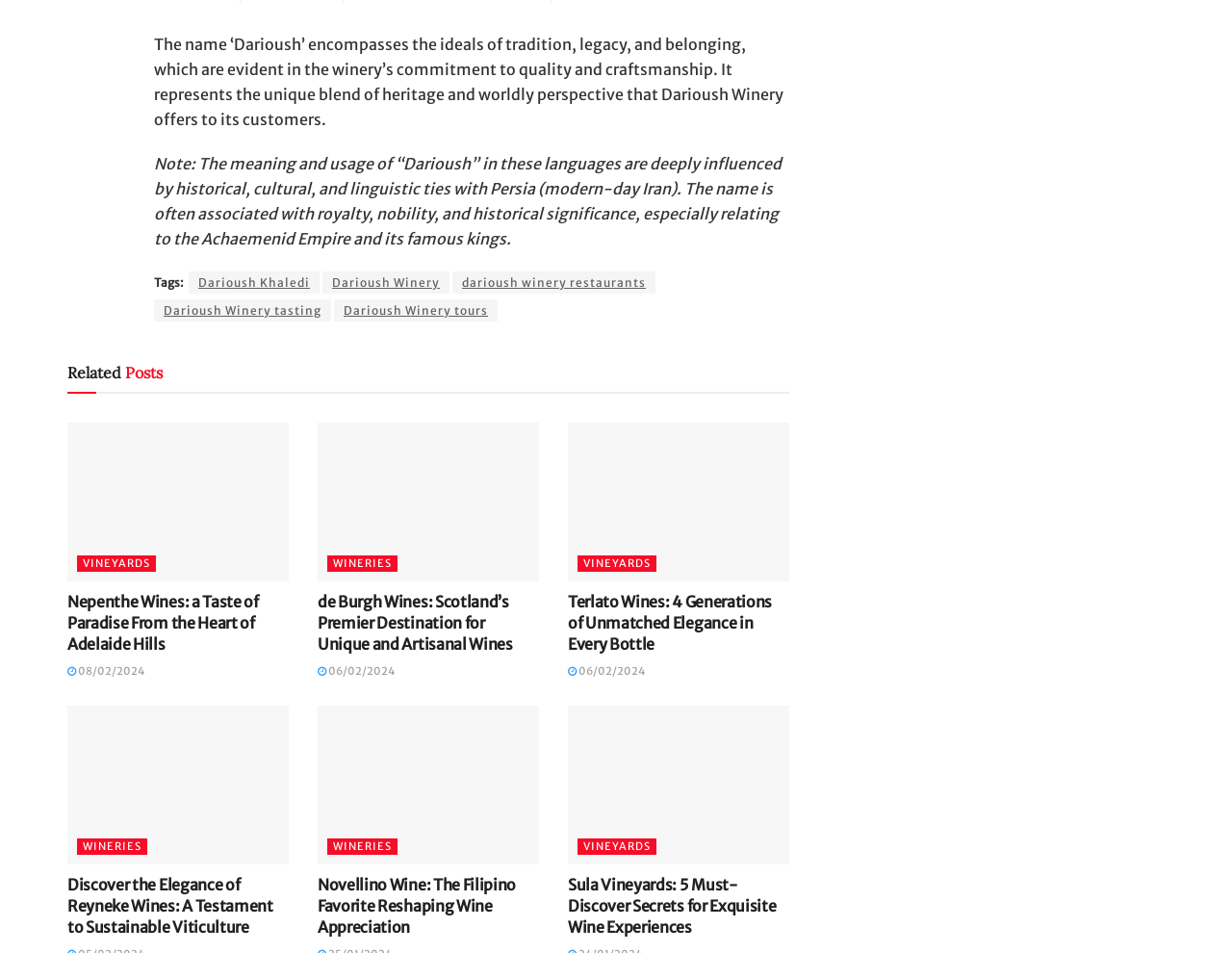Determine the bounding box coordinates of the clickable region to carry out the instruction: "Learn about de Burgh Wines: Scotland’s Premier Destination for Unique and Artisanal Wines".

[0.258, 0.621, 0.416, 0.686]